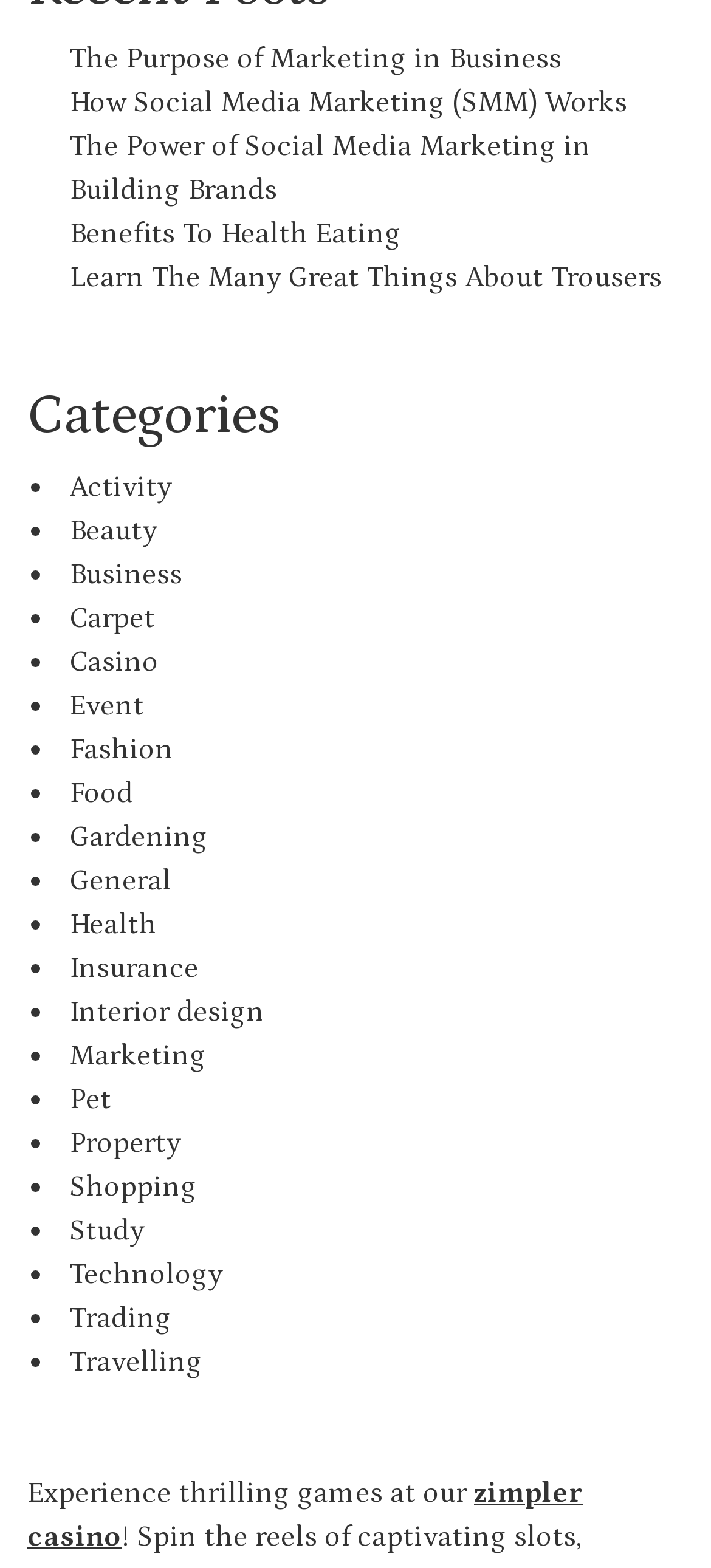How many categories are listed?
Carefully analyze the image and provide a detailed answer to the question.

There are 24 categories listed, each indicated by a ListMarker '•' and a corresponding link, ranging from 'Activity' to 'Travelling'.